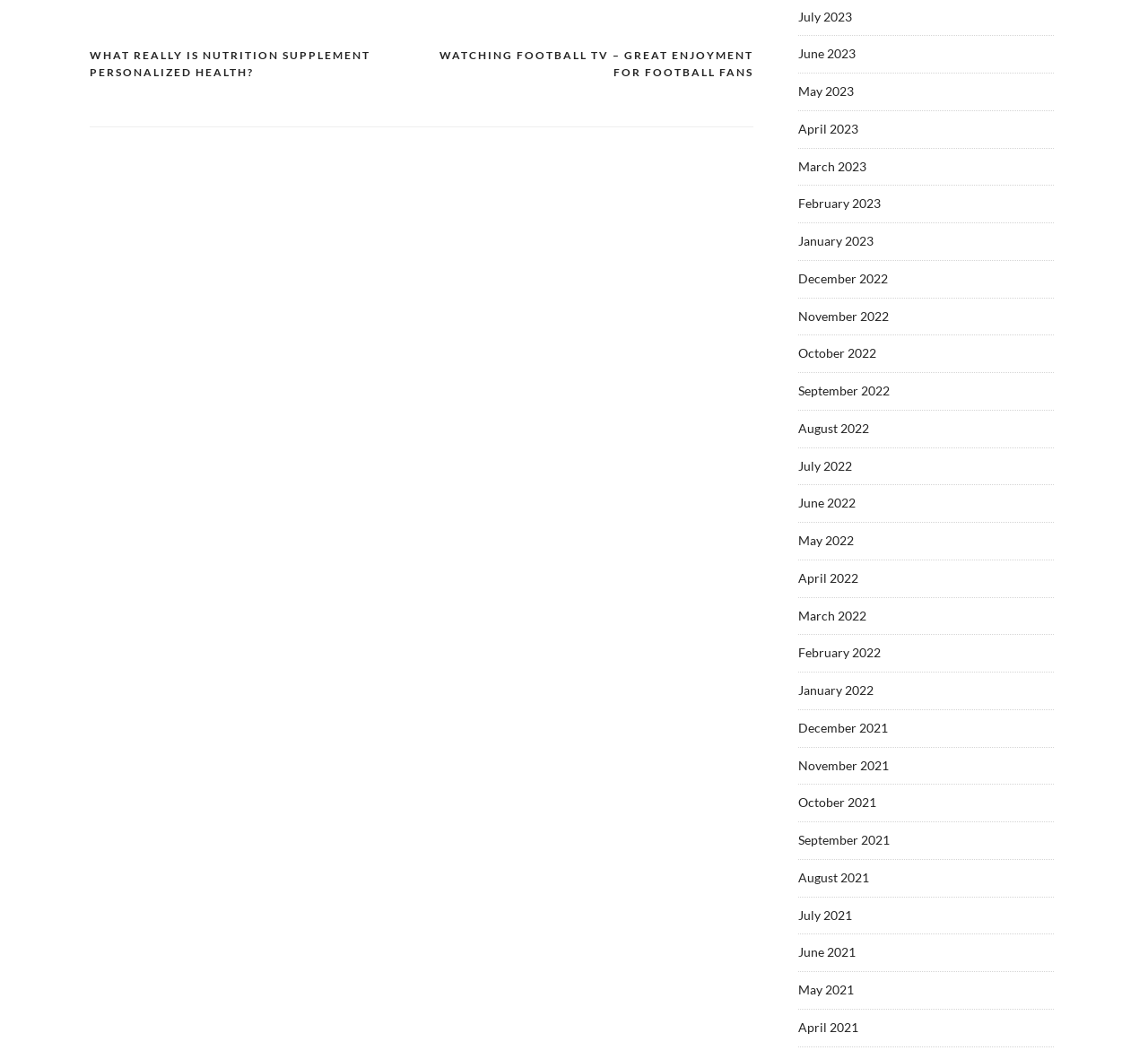What is the earliest month listed?
Please elaborate on the answer to the question with detailed information.

I looked at the list of links on the right side of the page and found the earliest month listed, which is 'December 2021'. This is the oldest month among all the links.